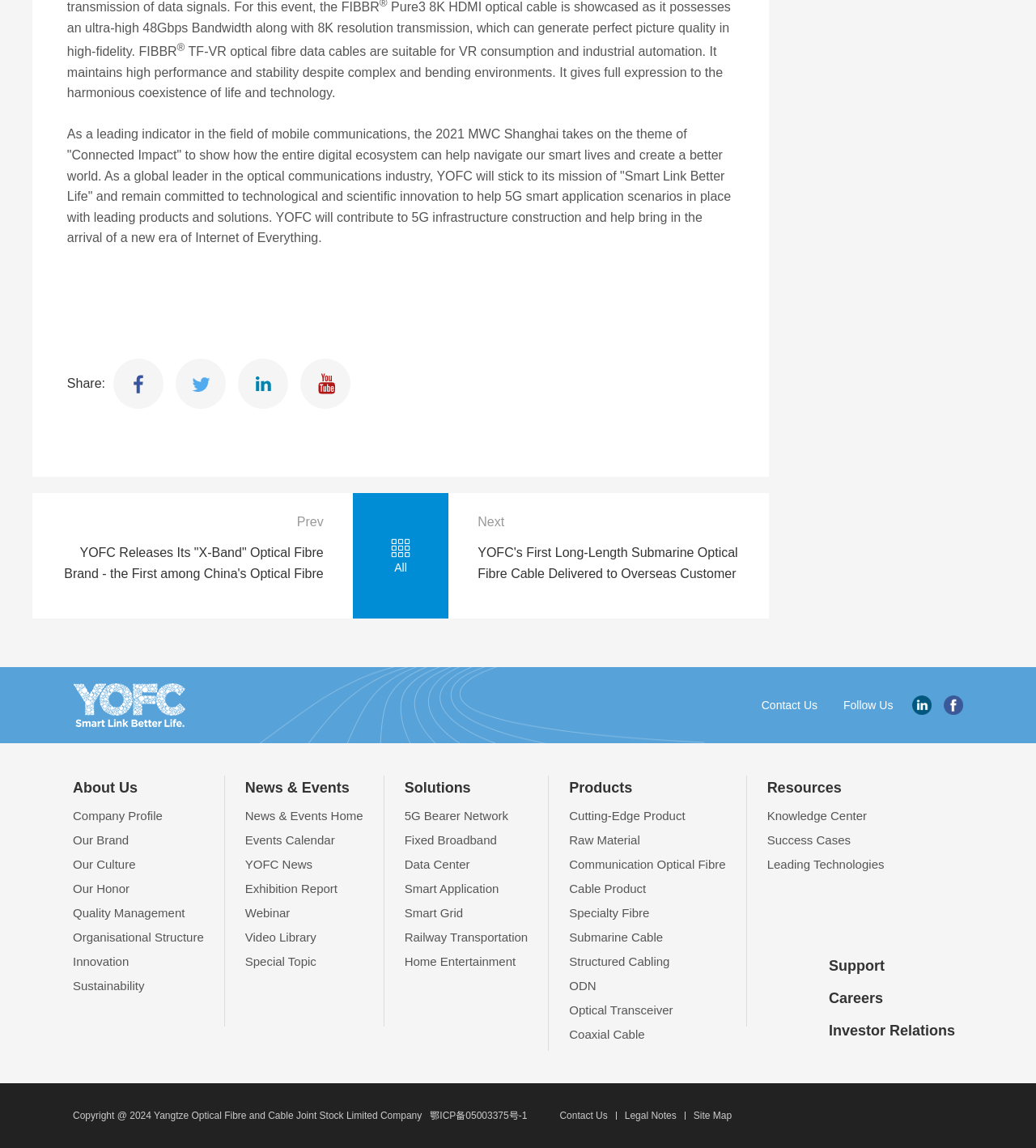Find and specify the bounding box coordinates that correspond to the clickable region for the instruction: "Learn about company profile".

[0.07, 0.704, 0.197, 0.718]